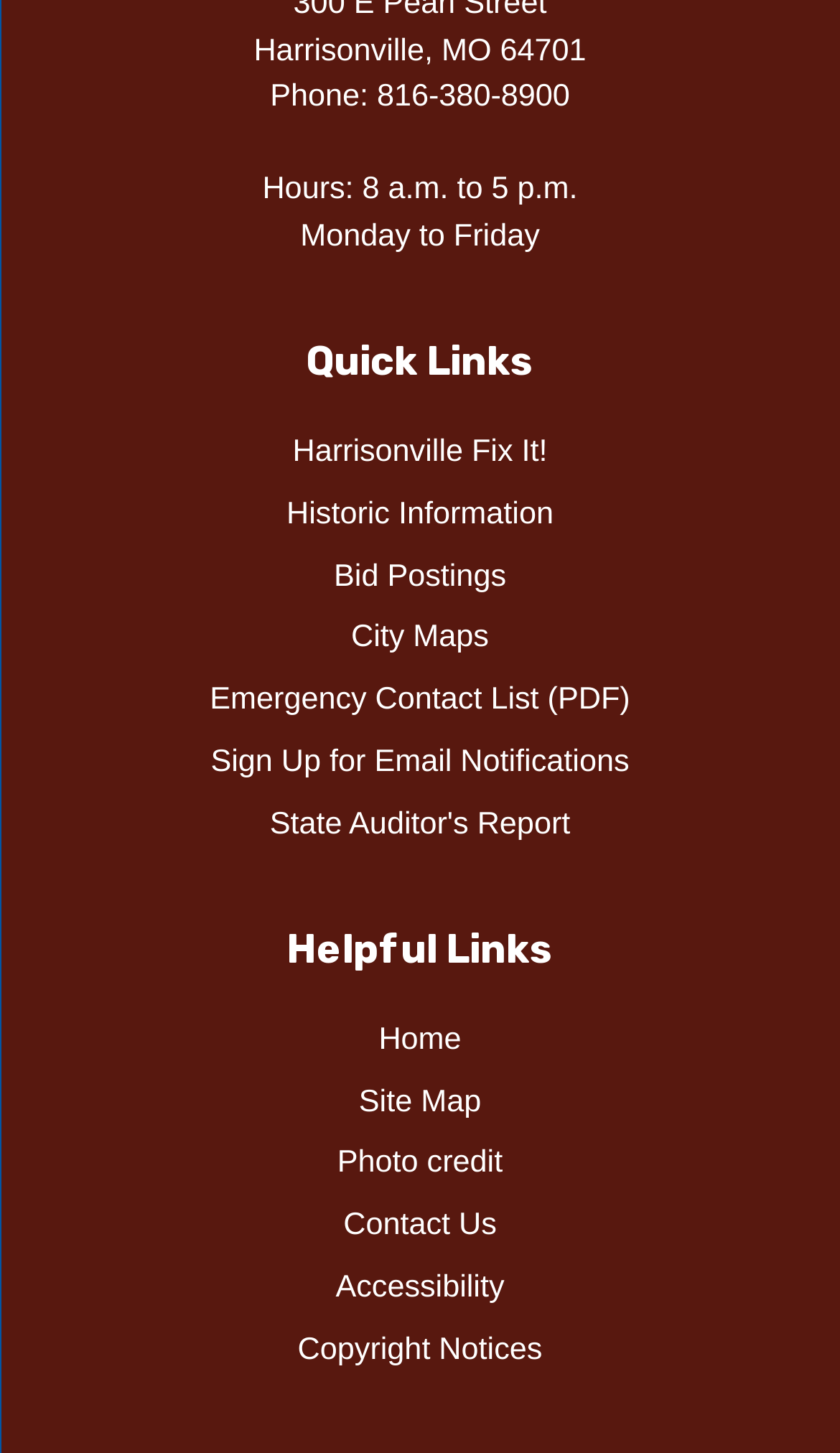What is the link to Harrisonville Fix It!
Please provide a comprehensive answer based on the information in the image.

I found the link to Harrisonville Fix It! by looking at the links under the 'Quick Links' region, which is located in the middle of the webpage.